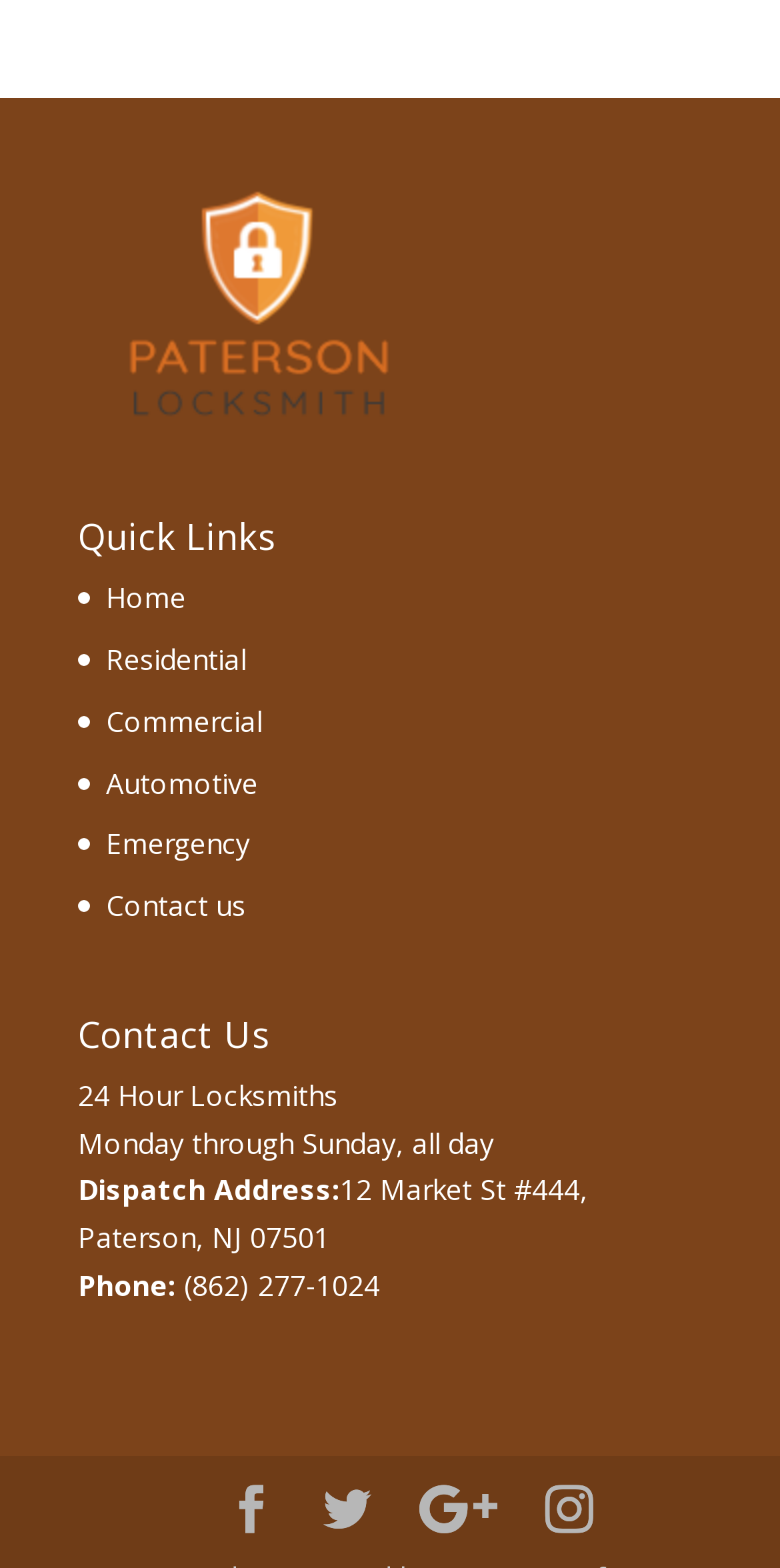What are the business hours?
Using the image provided, answer with just one word or phrase.

Monday through Sunday, all day